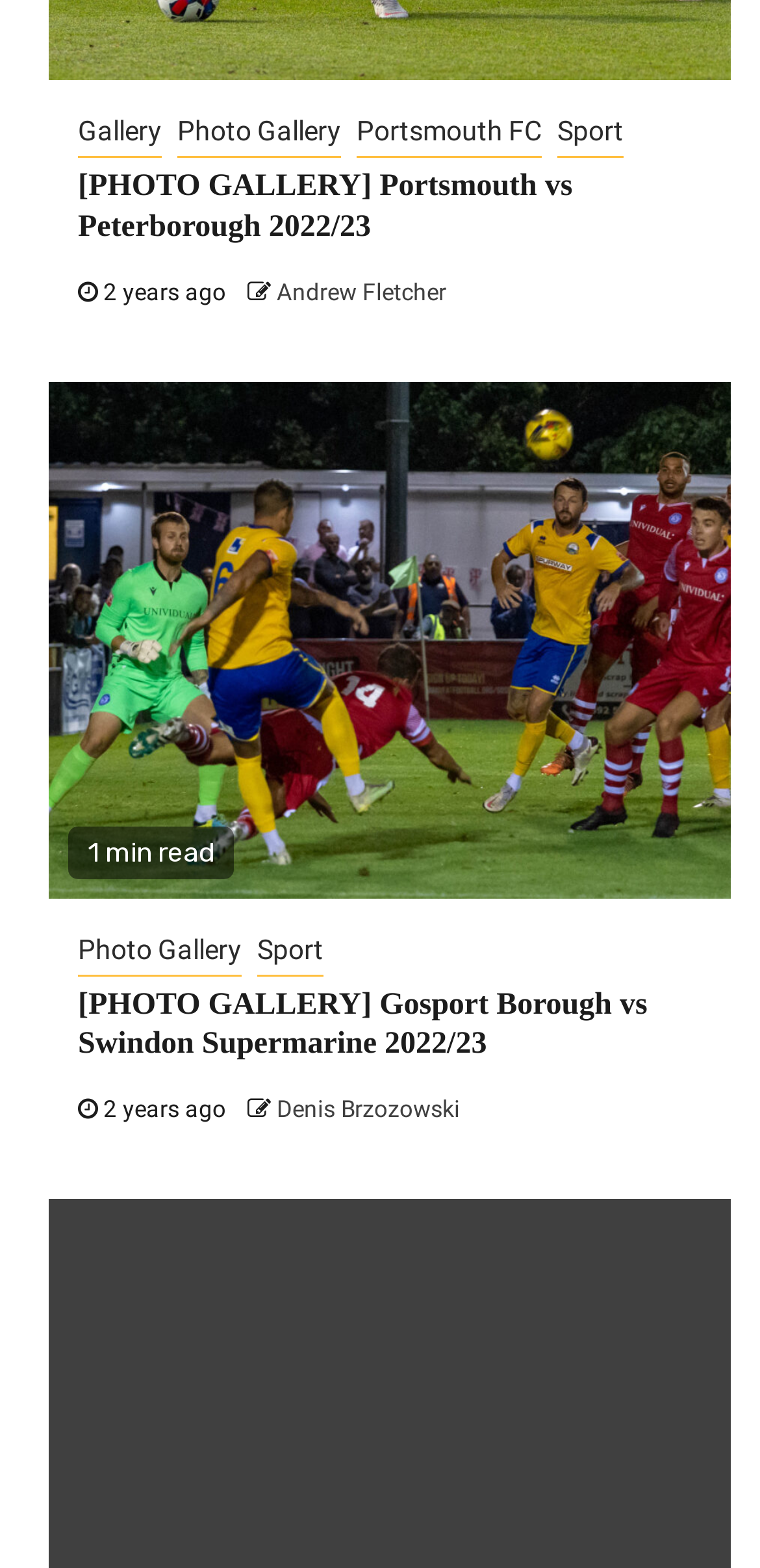How long does it take to read the first article?
Please give a detailed and elaborate explanation in response to the question.

The reading time of the first article is '1 min' which is mentioned below the title of the article '[PHOTO GALLERY] Portsmouth vs Peterborough 2022/23'.